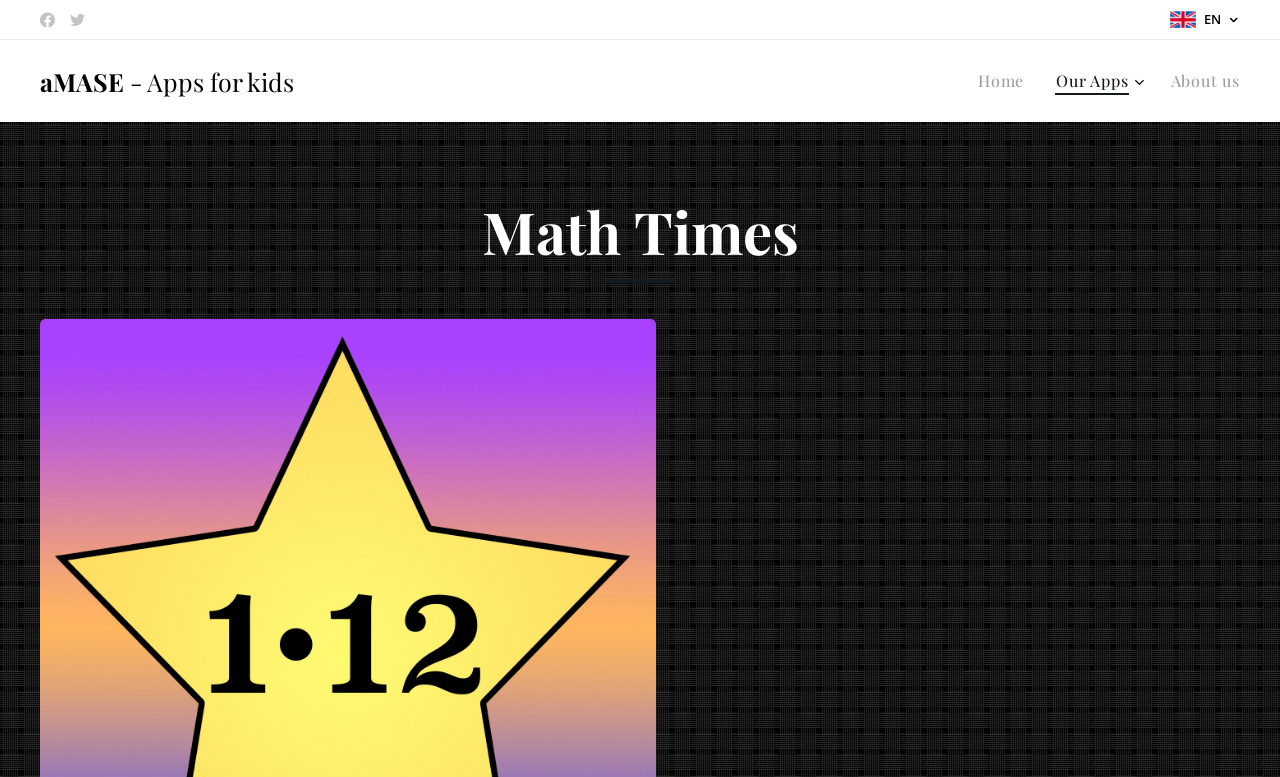Please identify the coordinates of the bounding box for the clickable region that will accomplish this instruction: "learn about Math Times".

[0.124, 0.248, 0.876, 0.369]